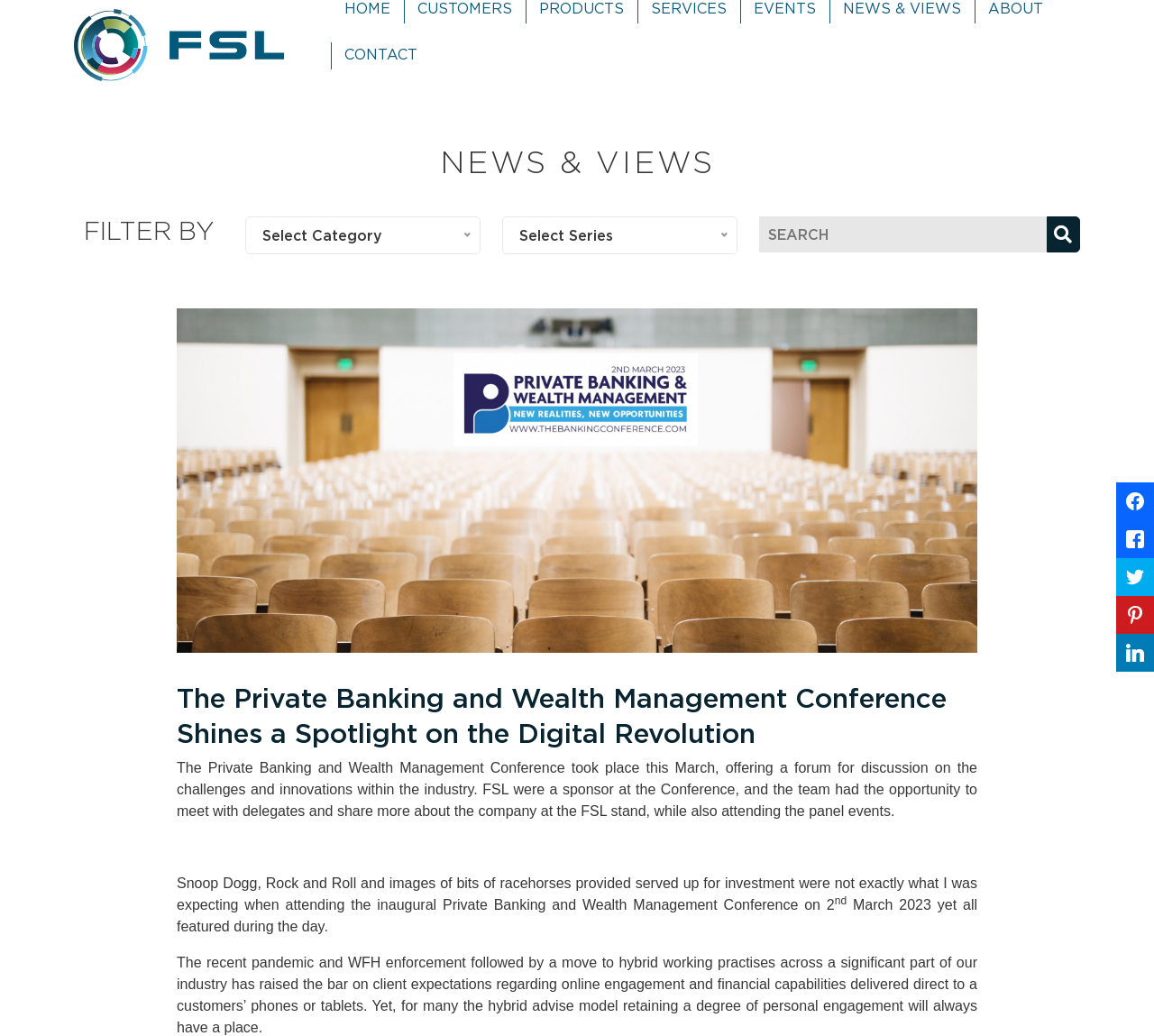Could you indicate the bounding box coordinates of the region to click in order to complete this instruction: "Search for a keyword".

[0.658, 0.209, 0.936, 0.244]